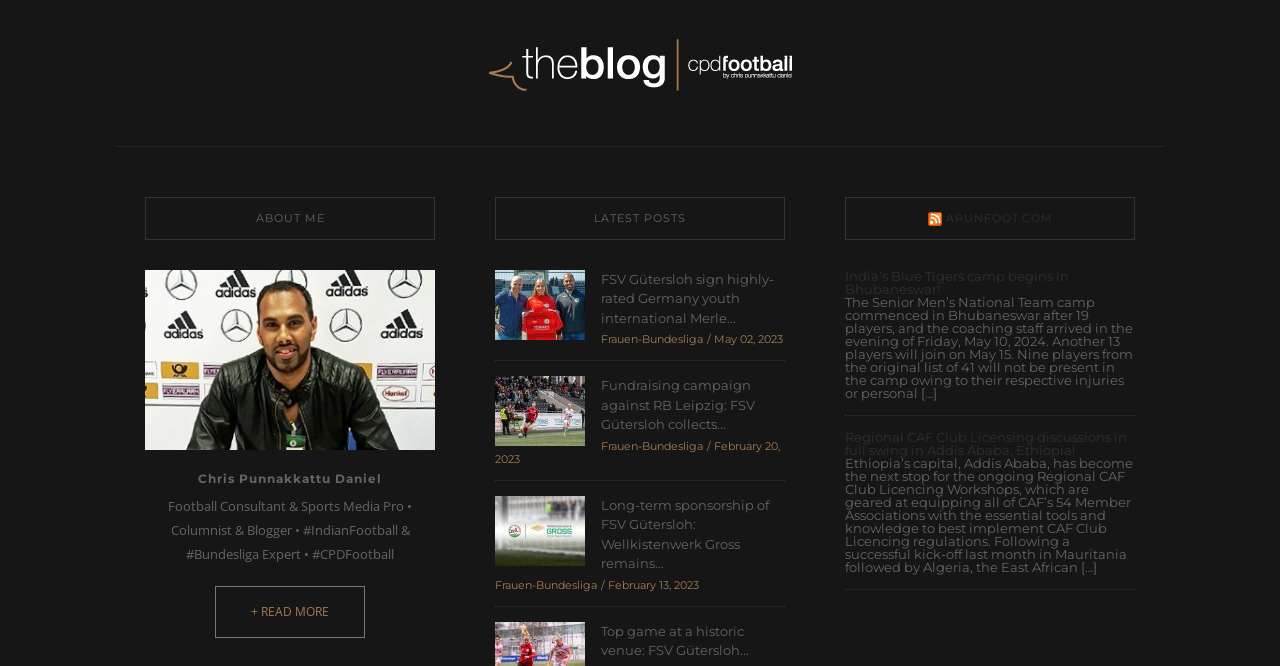Locate the bounding box coordinates of the UI element described by: "Frauen-Bundesliga". The bounding box coordinates should consist of four float numbers between 0 and 1, i.e., [left, top, right, bottom].

[0.47, 0.499, 0.549, 0.52]